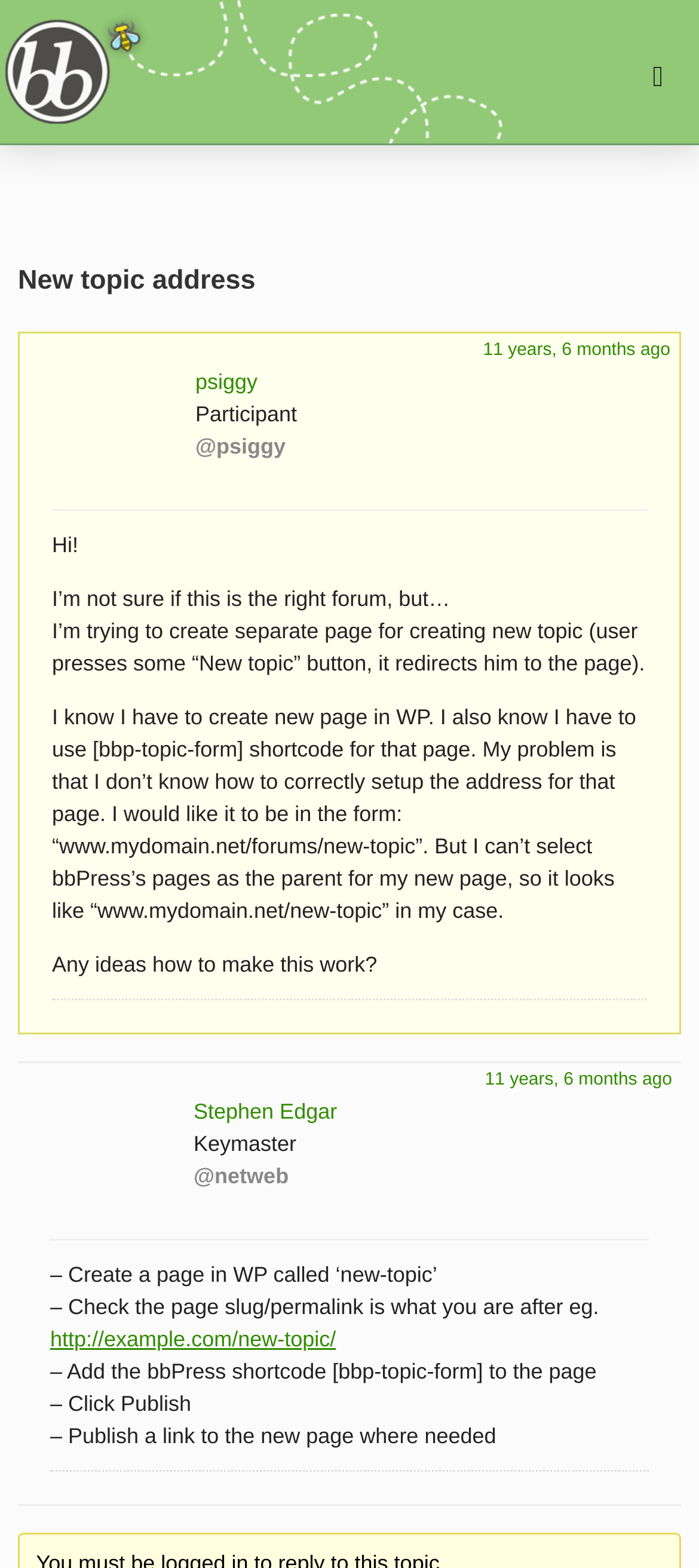What shortcode is used to create a new topic page?
Answer briefly with a single word or phrase based on the image.

[bbp-topic-form]